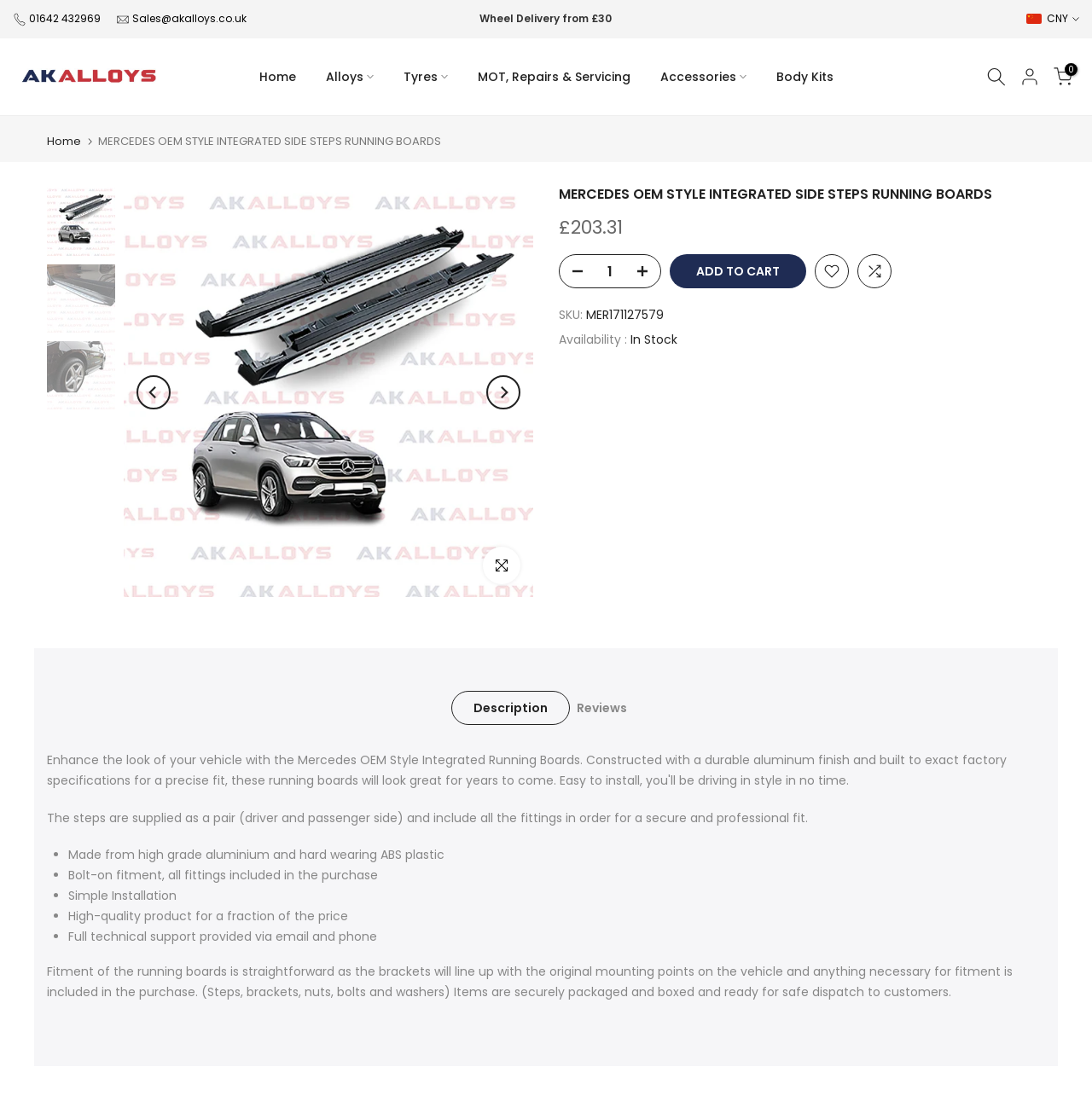Identify the bounding box coordinates of the element that should be clicked to fulfill this task: "Click the Next button". The coordinates should be provided as four float numbers between 0 and 1, i.e., [left, top, right, bottom].

[0.445, 0.335, 0.477, 0.366]